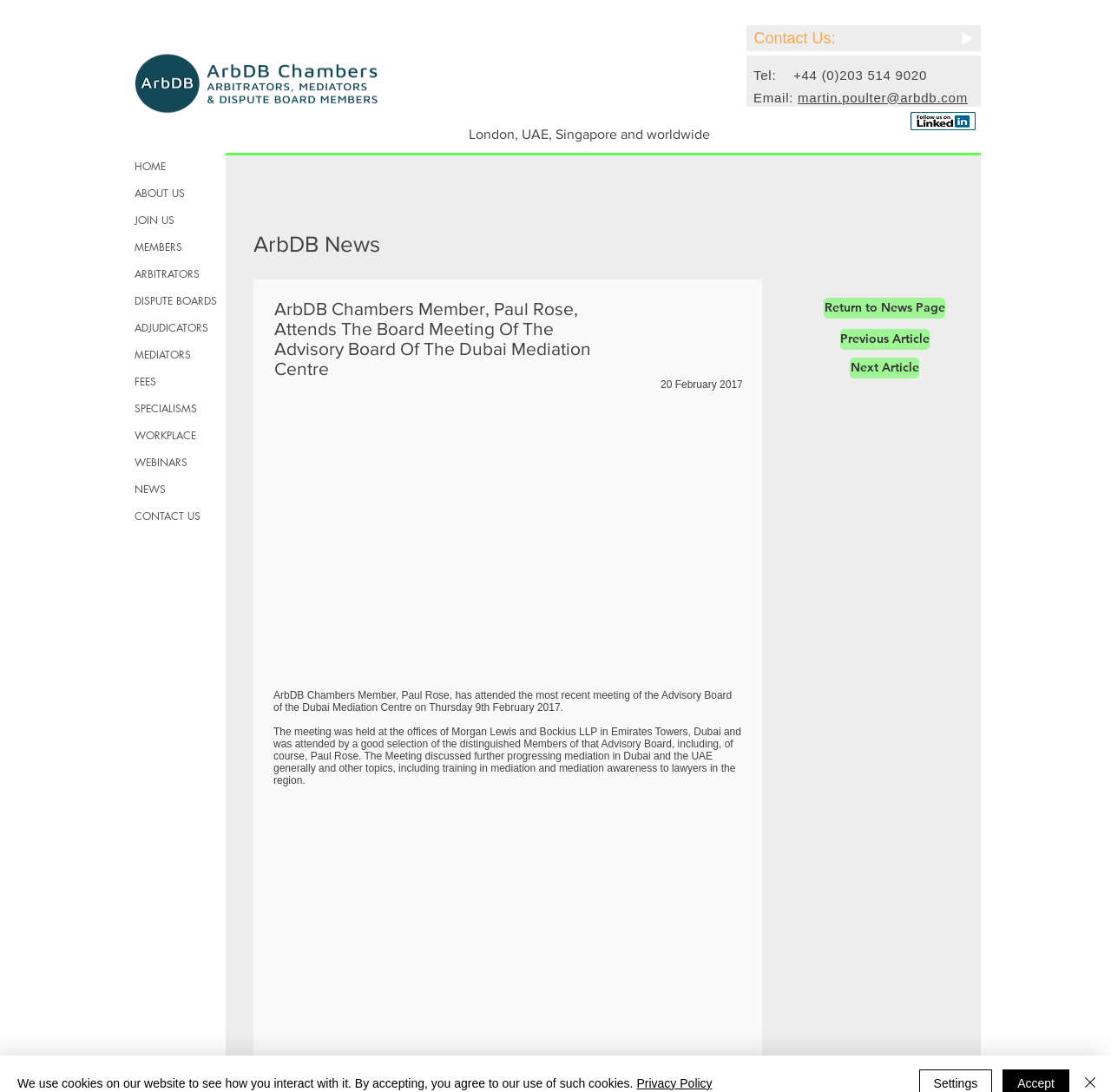Locate the bounding box coordinates of the element that should be clicked to fulfill the instruction: "Return to News Page".

[0.741, 0.273, 0.851, 0.292]